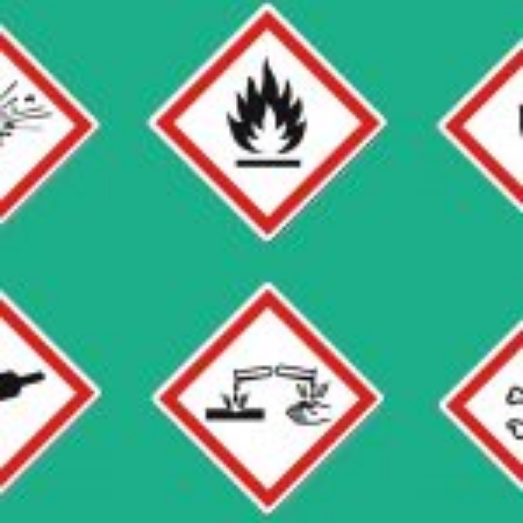What does the symbol of a gas cylinder represent?
Using the image as a reference, deliver a detailed and thorough answer to the question.

According to the caption, the image of a gas cylinder signifies the presence of gases under pressure, indicating that this symbol is used to warn about the risks associated with gases under pressure.